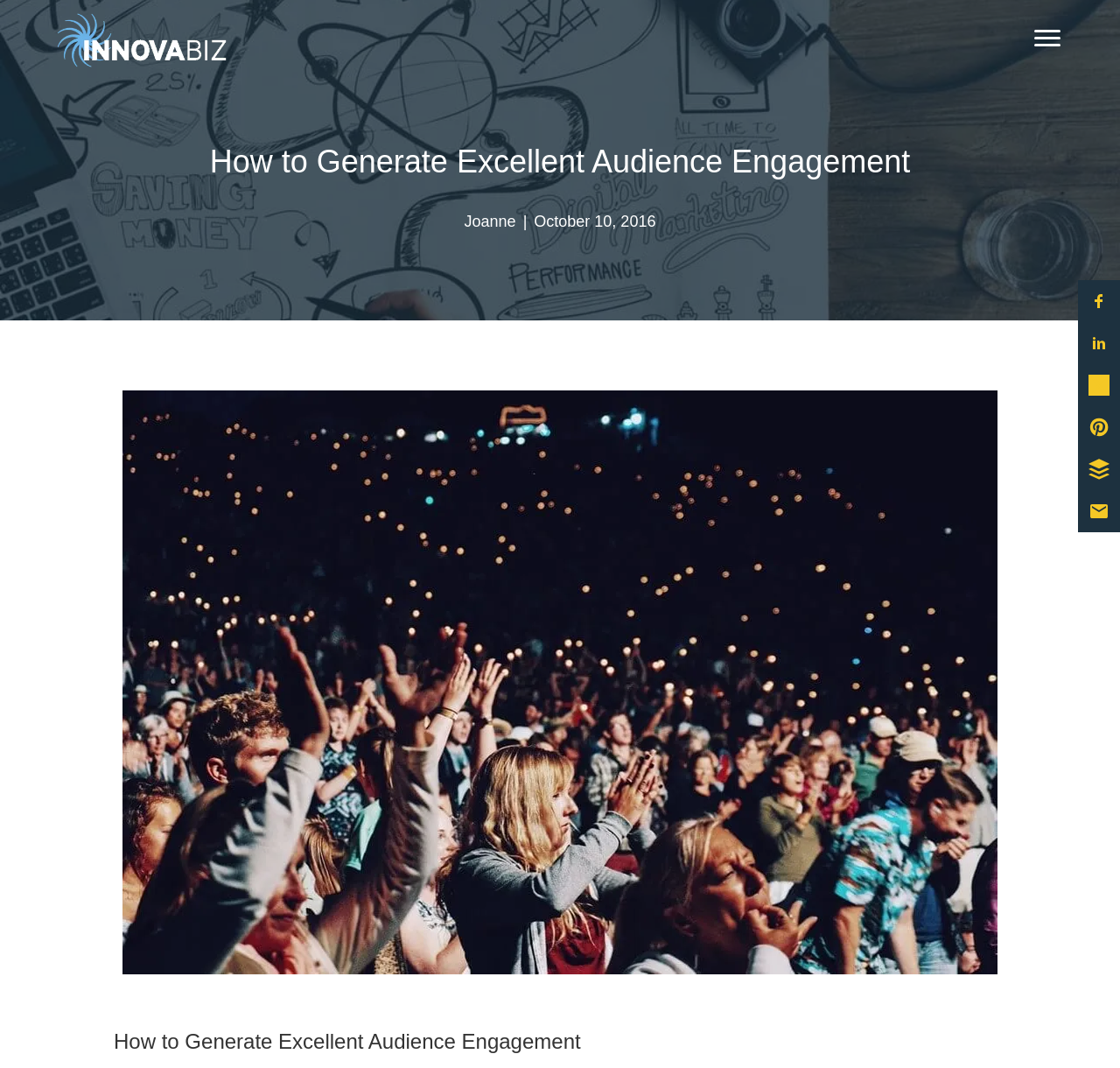Find the bounding box coordinates of the element to click in order to complete this instruction: "Click the 'Menu' button". The bounding box coordinates must be four float numbers between 0 and 1, denoted as [left, top, right, bottom].

[0.917, 0.022, 0.953, 0.05]